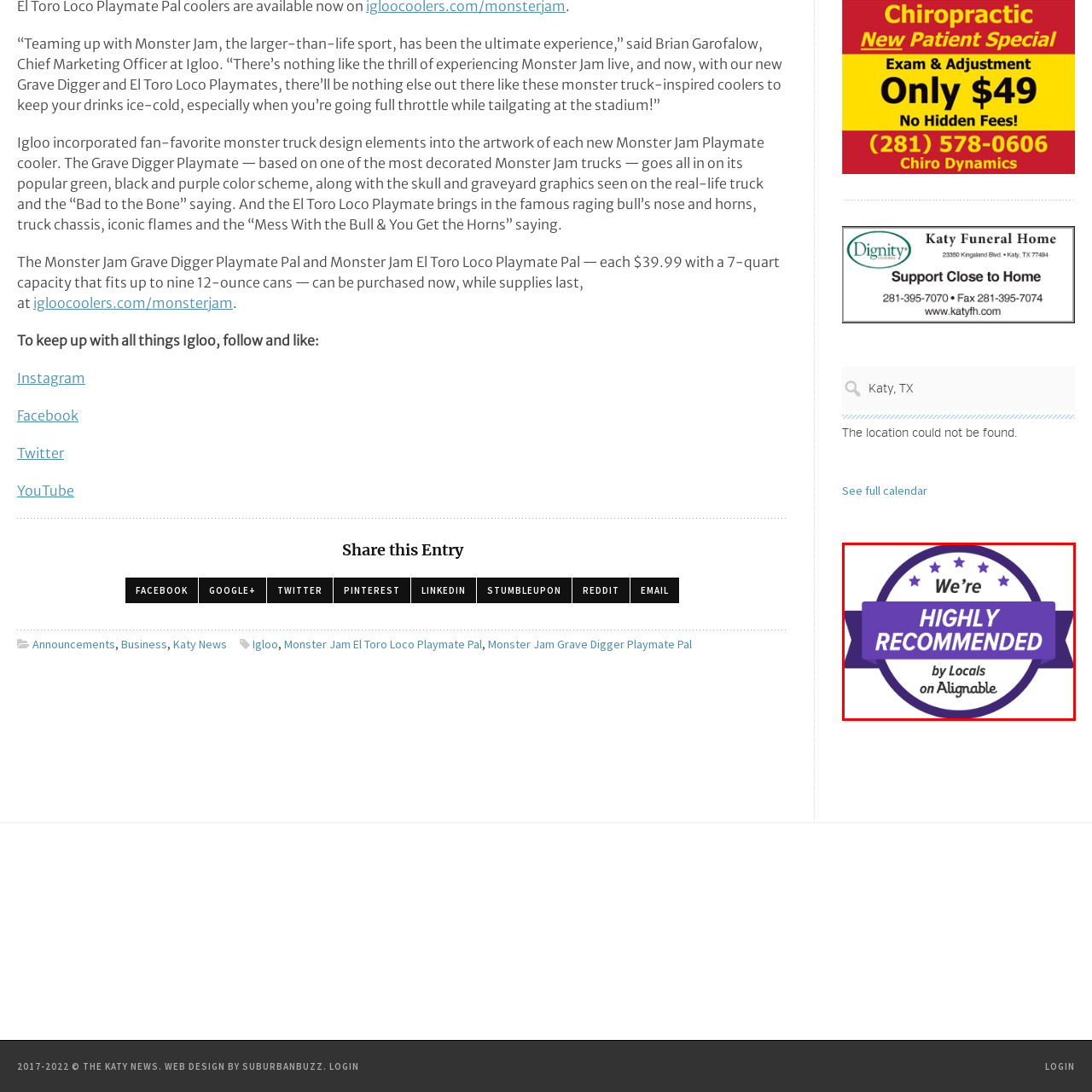How many stars surround the banner?
Inspect the image inside the red bounding box and provide a detailed answer drawing from the visual content.

According to the caption, 'there are five stars, emphasizing the high quality and trustworthiness of the recommendation', which means there are five stars surrounding the banner.